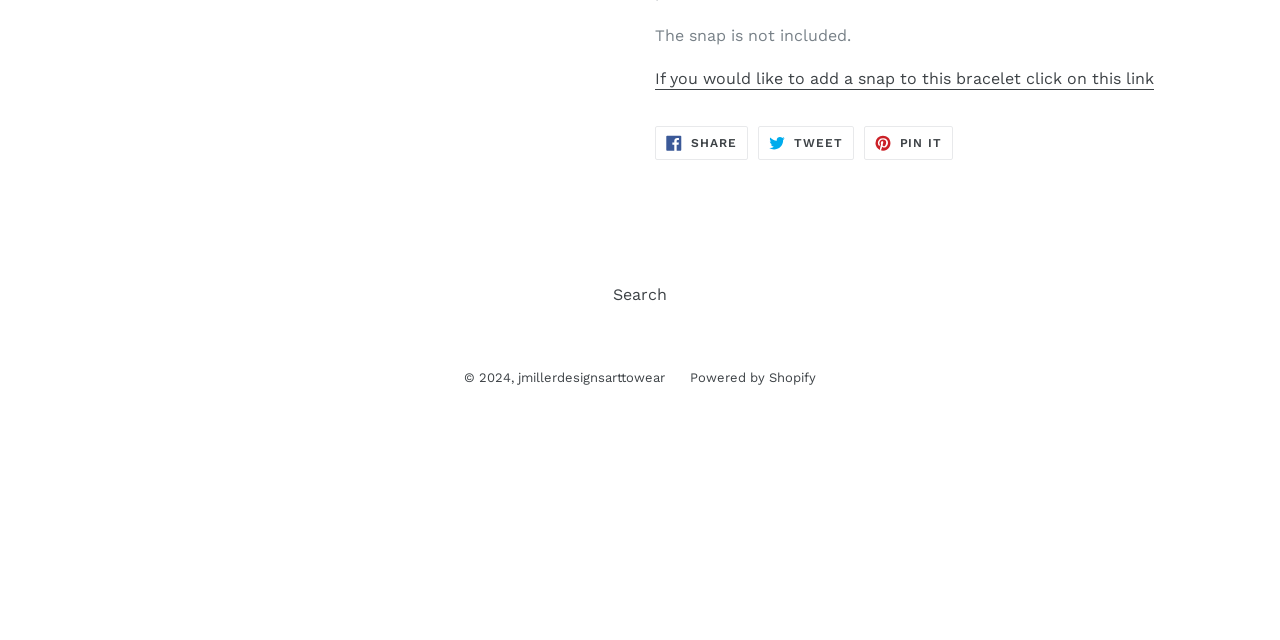Using the description "jmillerdesignsarttowear", predict the bounding box of the relevant HTML element.

[0.405, 0.578, 0.52, 0.602]